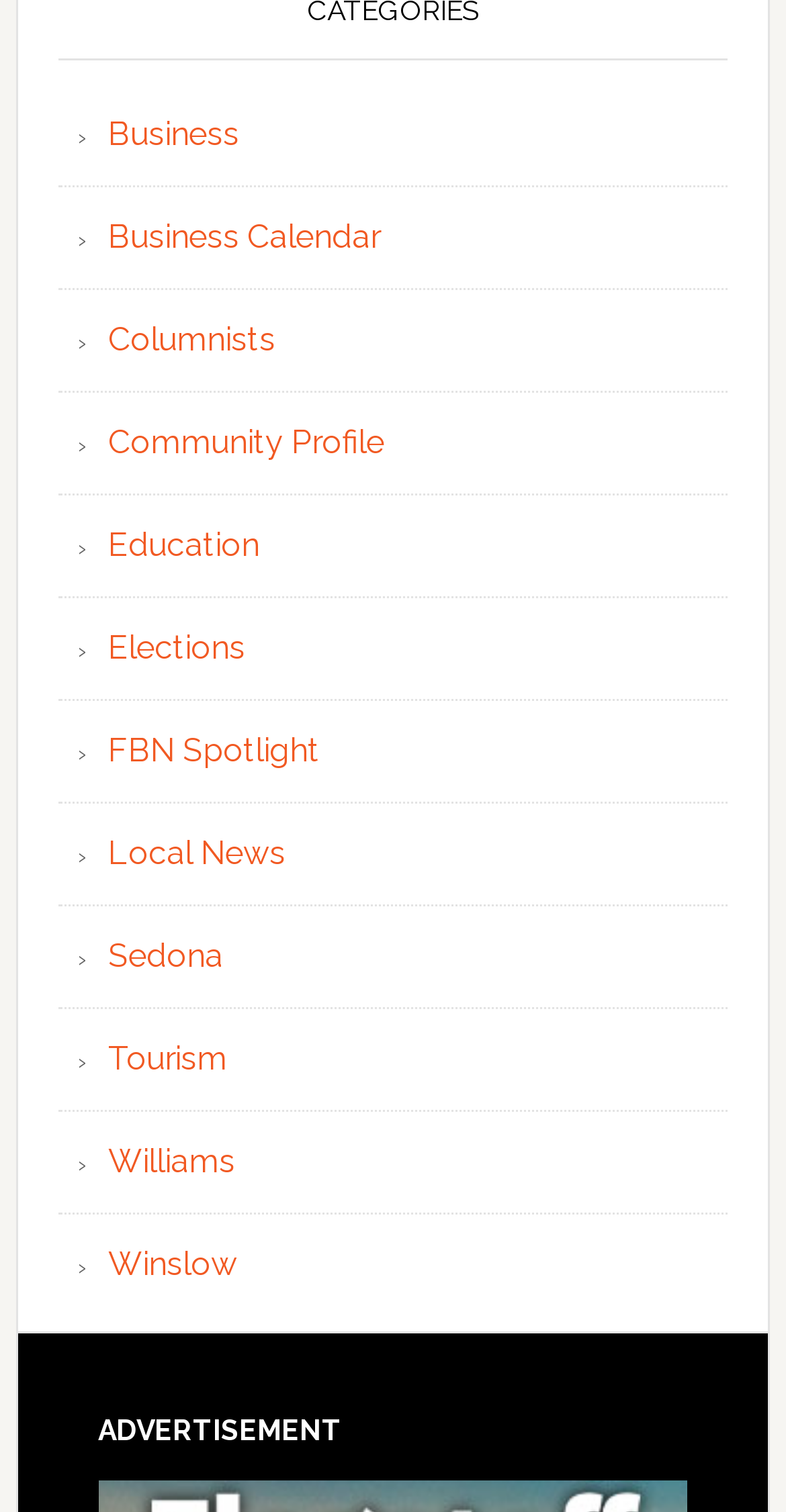Provide a brief response in the form of a single word or phrase:
What type of content is available on this website?

News